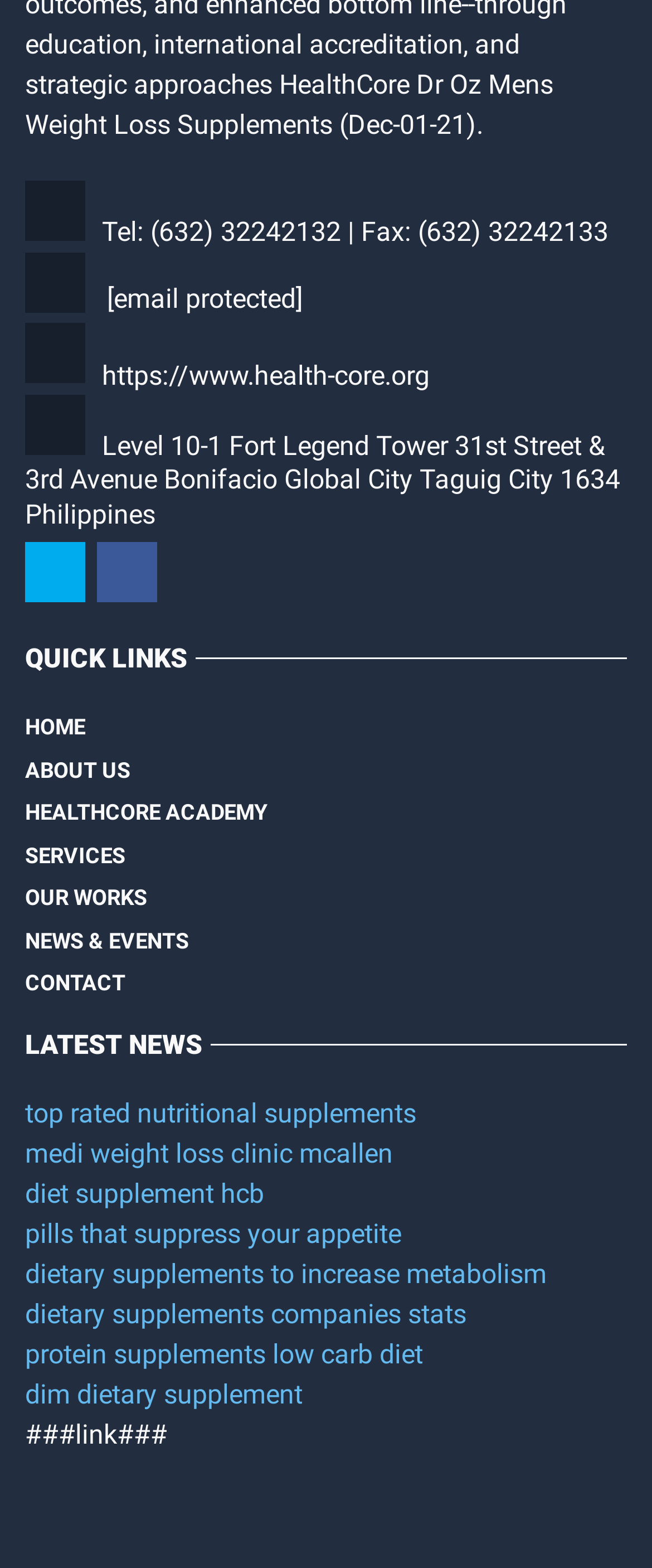Find the bounding box coordinates of the element I should click to carry out the following instruction: "contact via email".

[0.156, 0.184, 0.464, 0.204]